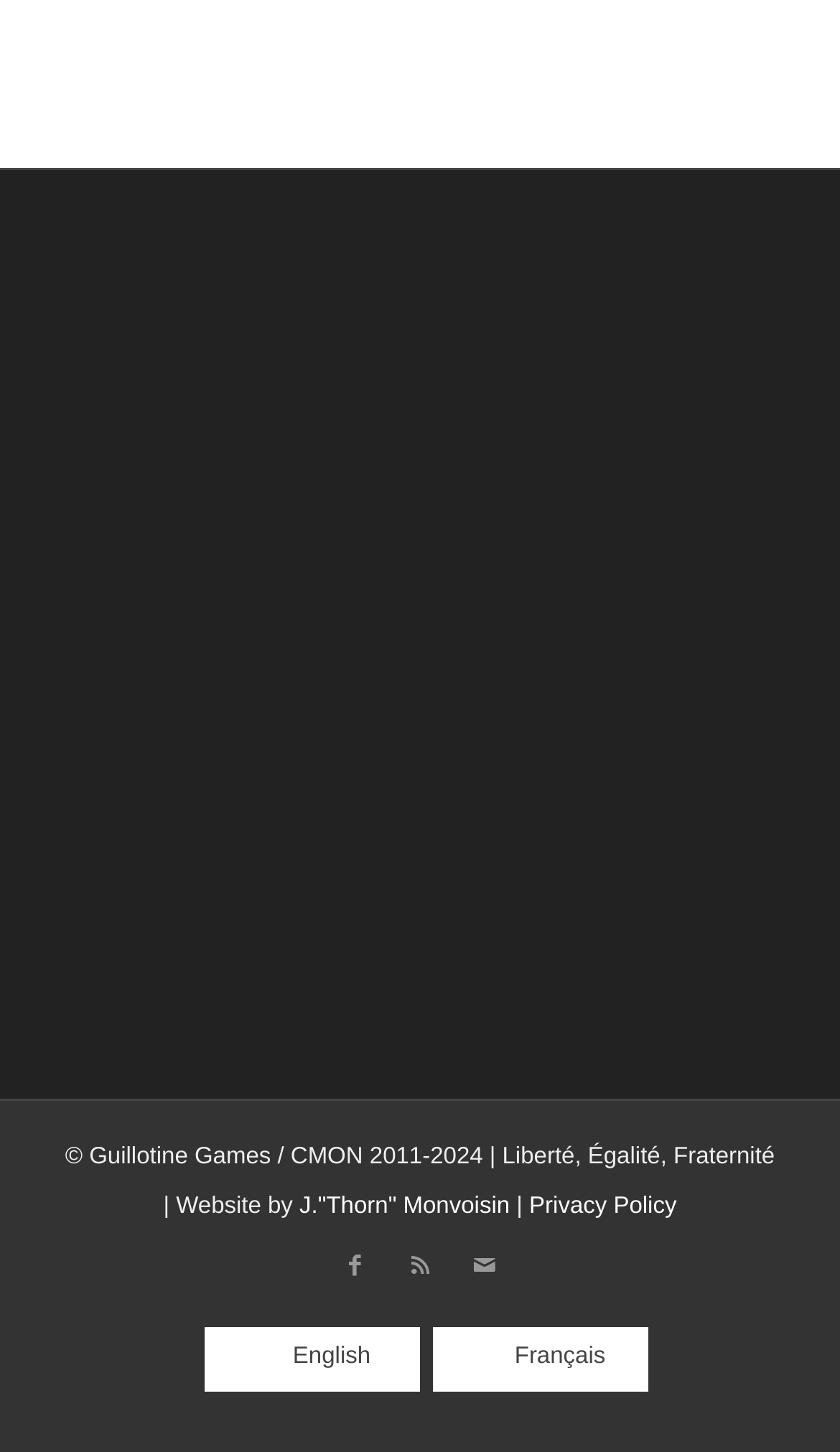Can you provide the bounding box coordinates for the element that should be clicked to implement the instruction: "go to December 2021"?

None